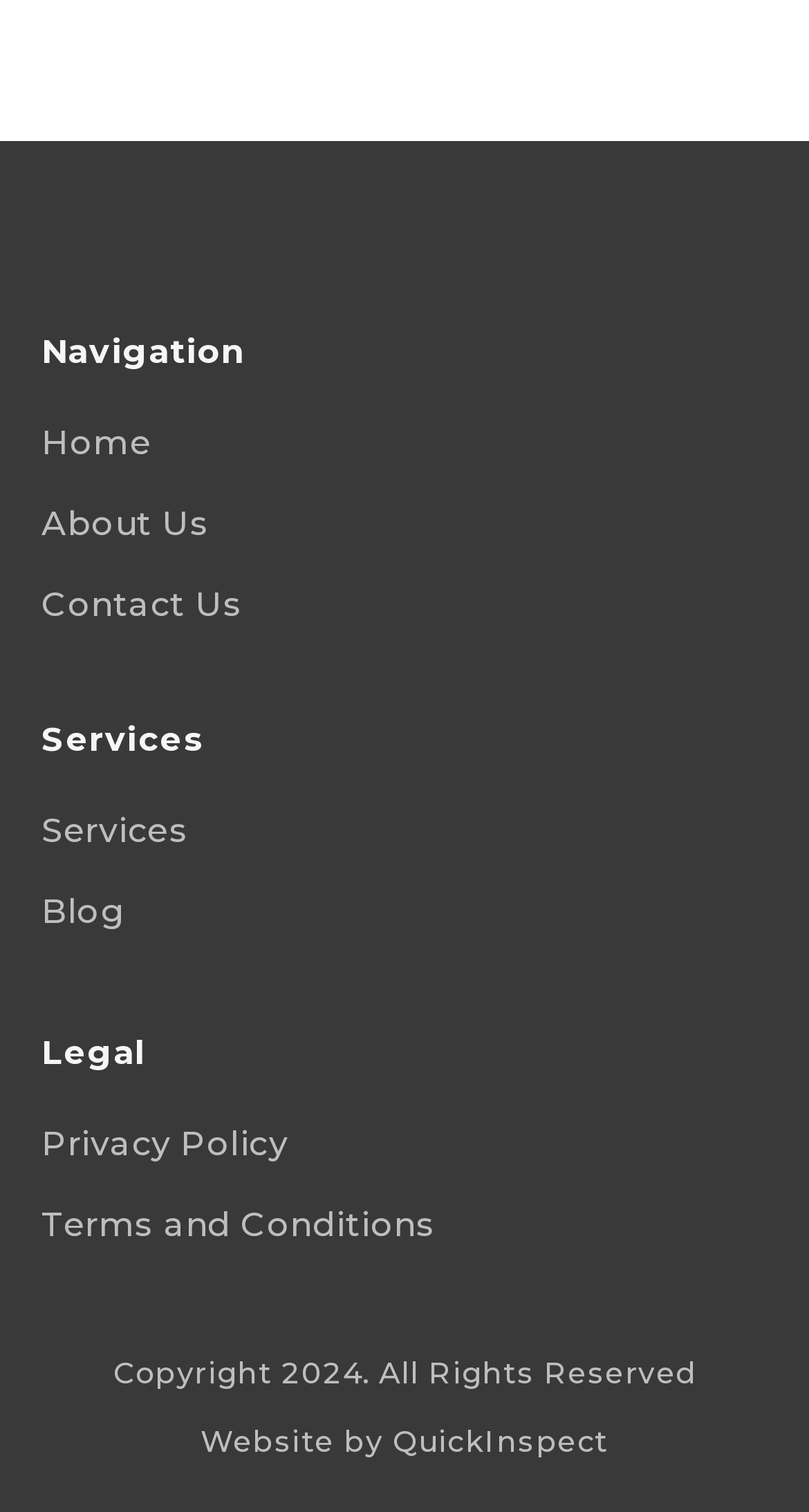Pinpoint the bounding box coordinates of the clickable area necessary to execute the following instruction: "view June 2020". The coordinates should be given as four float numbers between 0 and 1, namely [left, top, right, bottom].

None